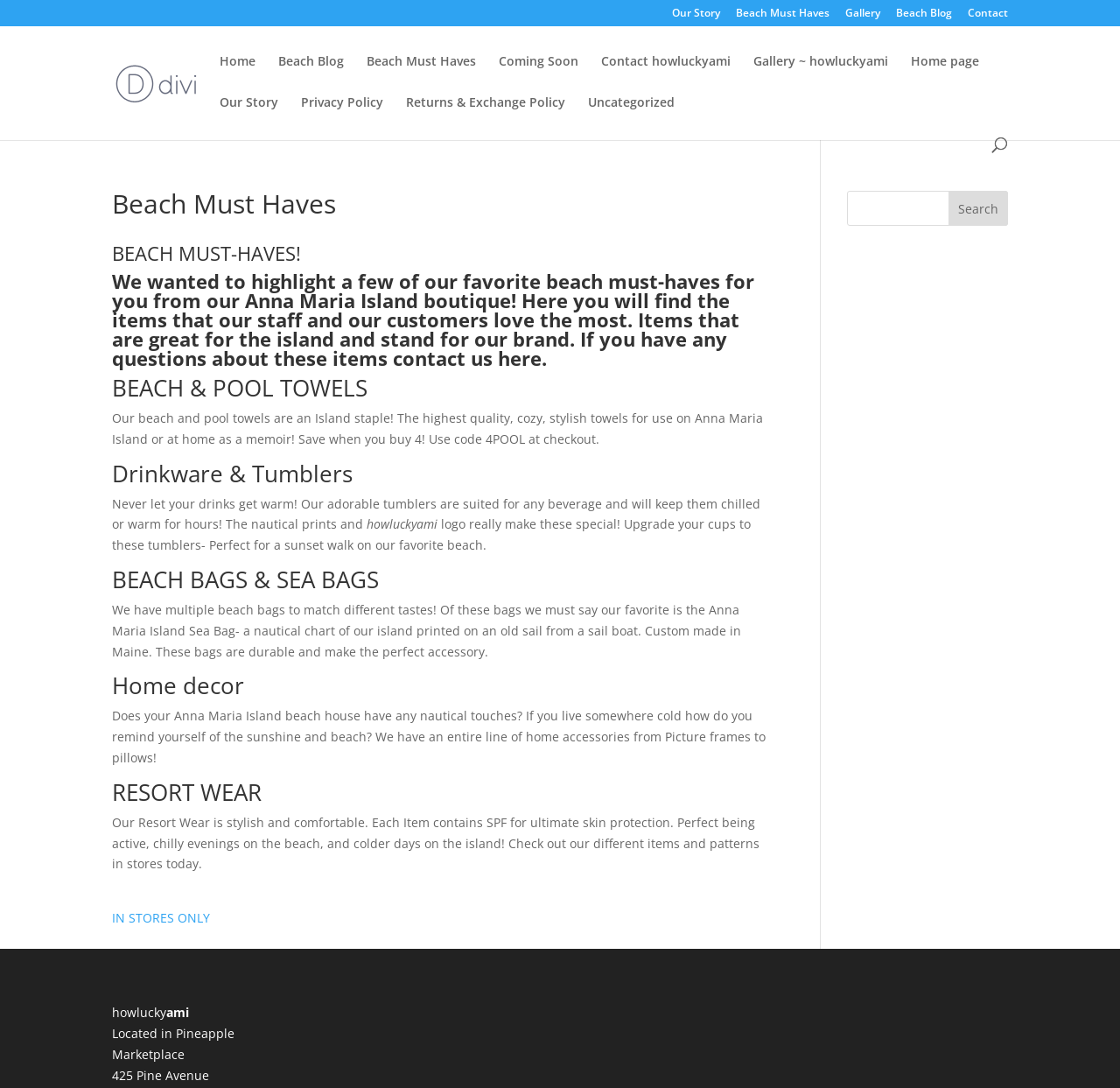With reference to the screenshot, provide a detailed response to the question below:
What is the name of the boutique?

The name of the boutique can be found in the text 'We wanted to highlight a few of our favorite beach must-haves for you from our Anna Maria Island boutique!' which is a heading on the webpage.